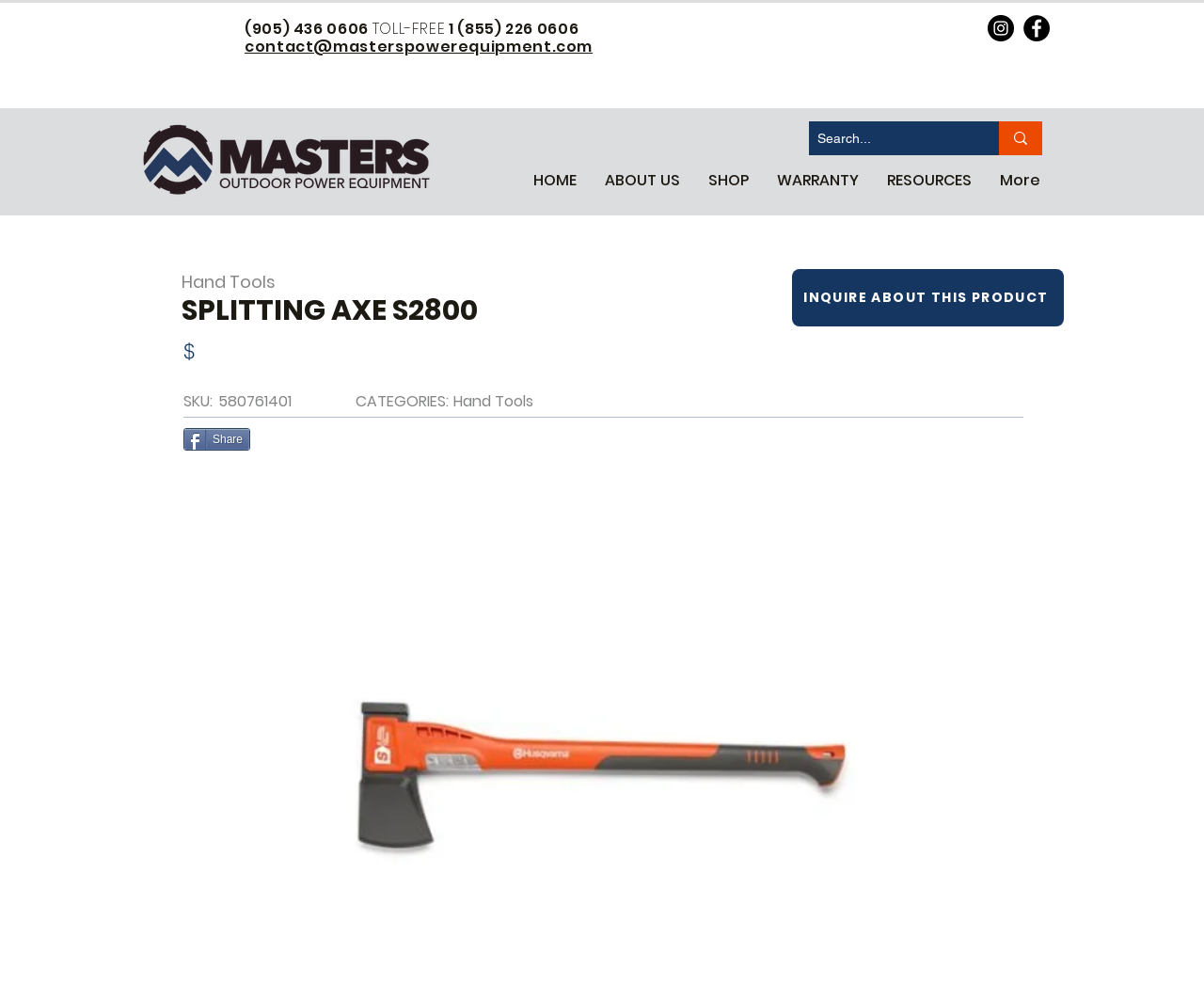Please specify the bounding box coordinates of the region to click in order to perform the following instruction: "Go to the home page".

[0.431, 0.16, 0.491, 0.208]